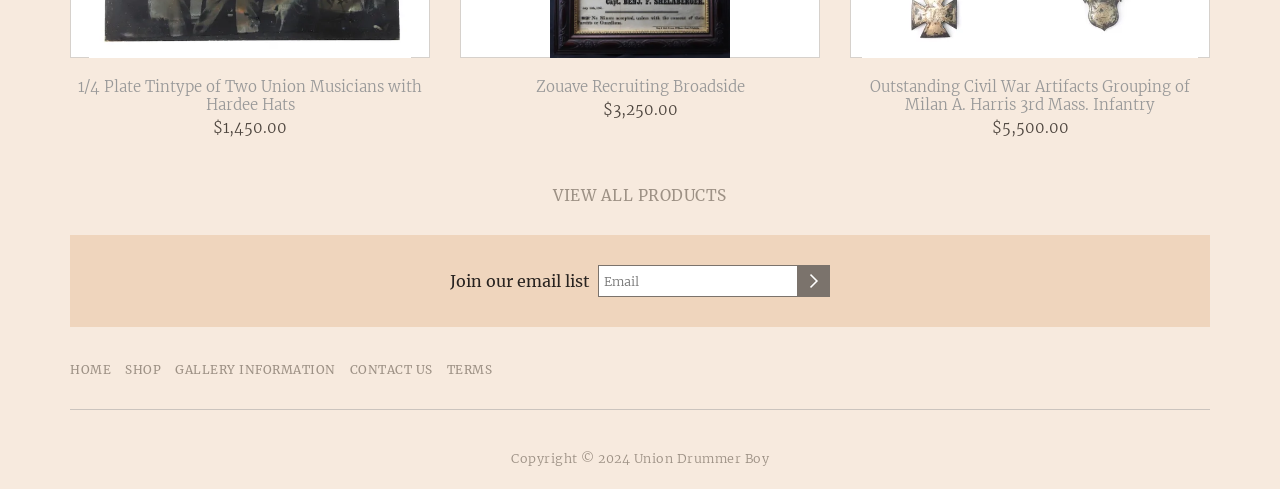Locate the bounding box coordinates of the area where you should click to accomplish the instruction: "Subscribe to the email list".

[0.623, 0.542, 0.648, 0.608]